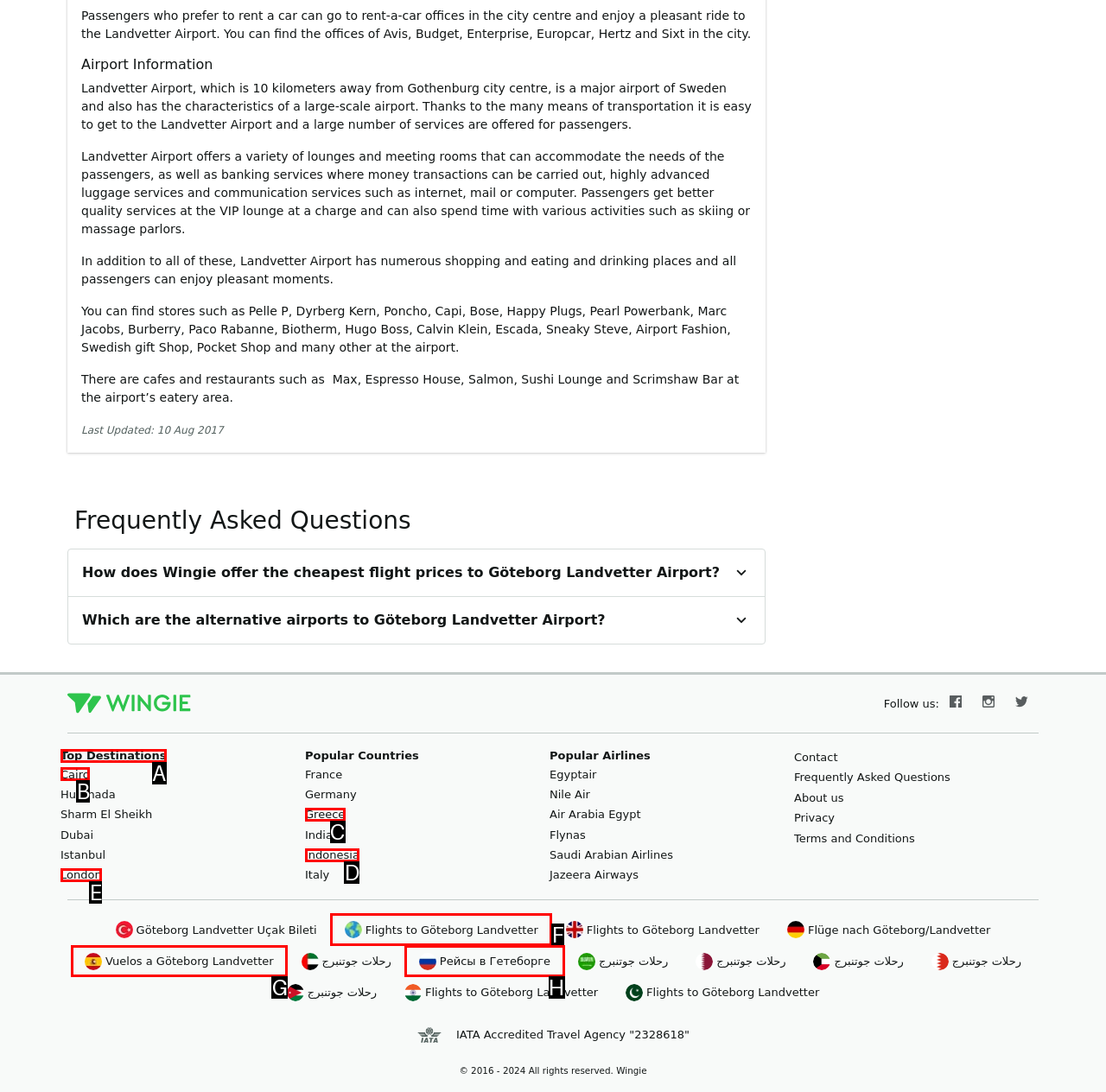Determine the HTML element to click for the instruction: Check the top destinations.
Answer with the letter corresponding to the correct choice from the provided options.

A